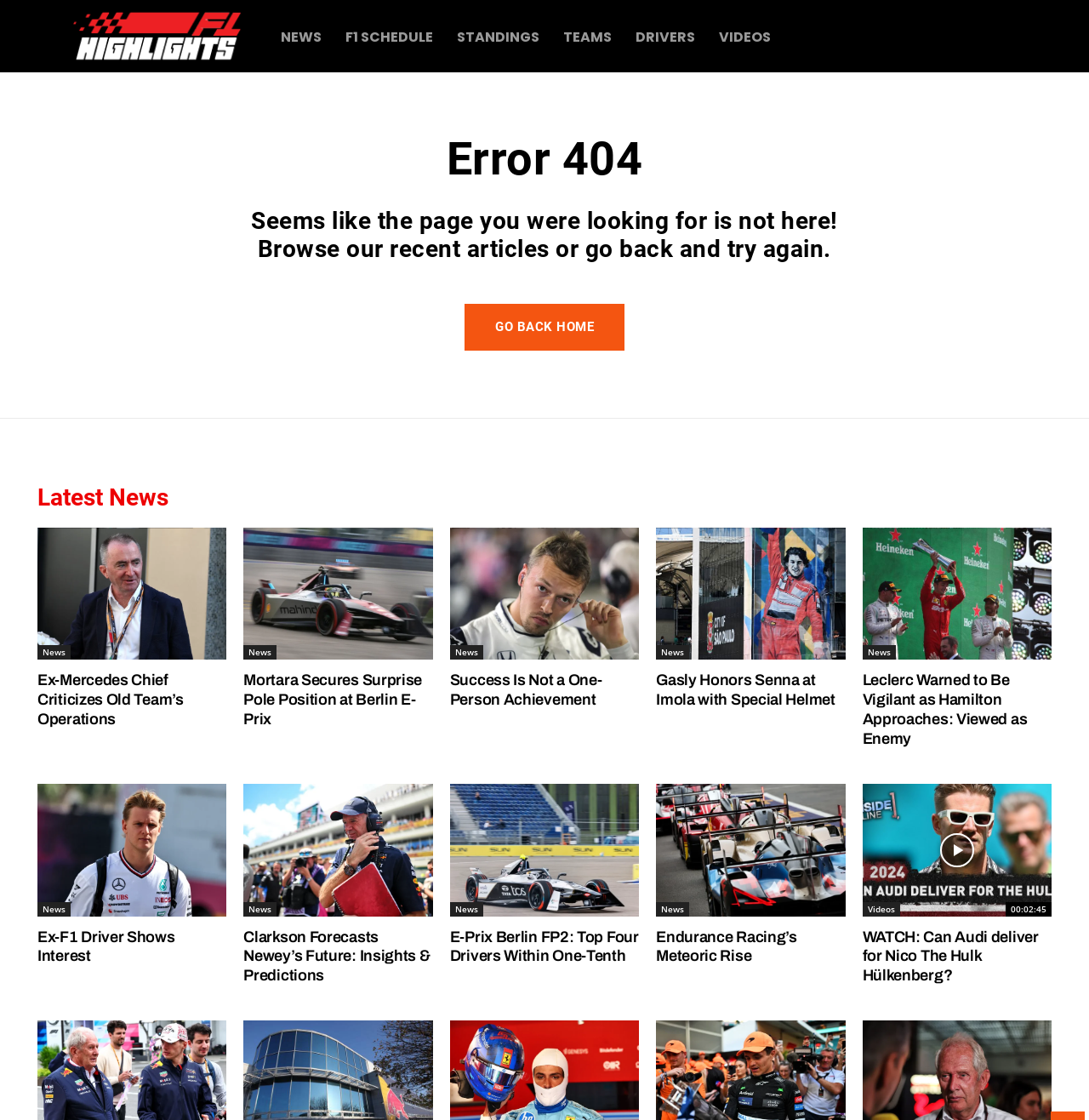Could you highlight the region that needs to be clicked to execute the instruction: "Go back home"?

[0.427, 0.271, 0.573, 0.313]